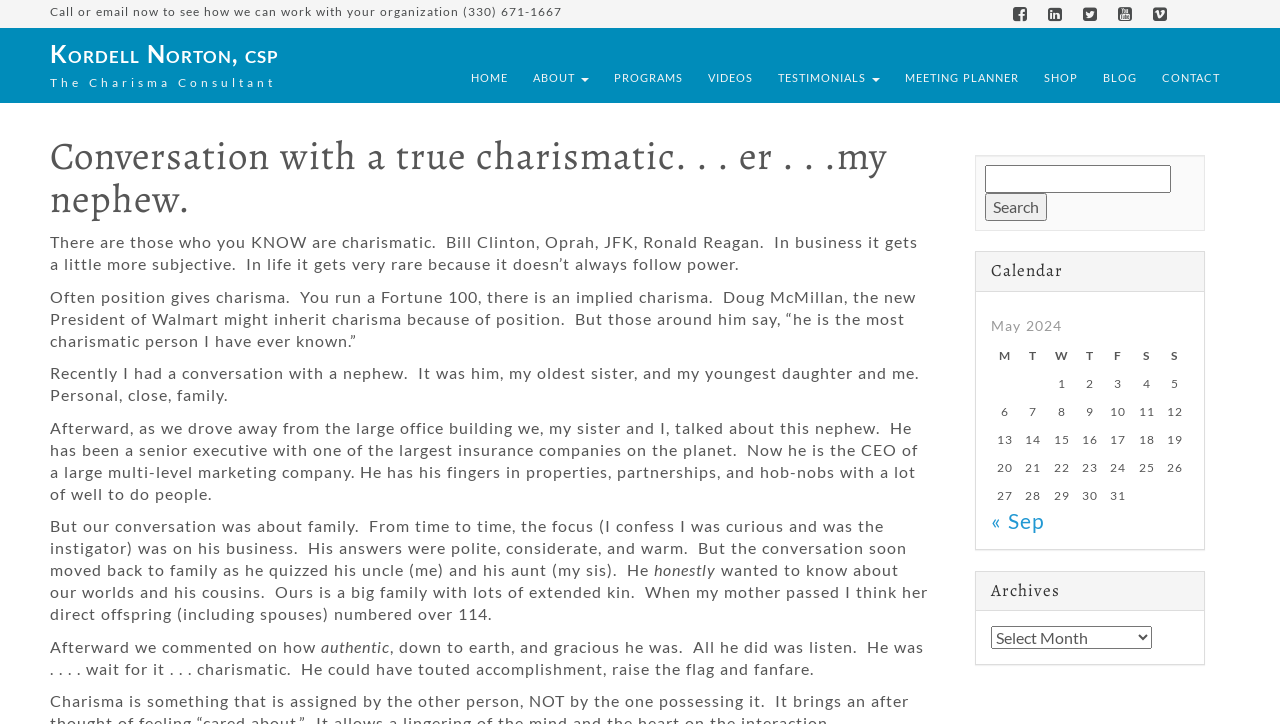Offer a detailed account of what is visible on the webpage.

This webpage is about Kordell Norton, a charisma consultant, and features a personal anecdote about a conversation with his nephew. At the top of the page, there is a heading with the title "Conversation with a true charismatic... er...my nephew. | Kordell Norton, CSP" and a call-to-action to contact him. Below this, there is a section with a heading "Kordell Norton, CSP" and a link to his name, followed by a subtitle "The Charisma Consultant".

The main content of the page is a series of paragraphs describing a conversation with his nephew, who is a senior executive and CEO of a large multi-level marketing company. The conversation is about family and his business, and the author notes how his nephew is charismatic, authentic, and down-to-earth.

On the top-right side of the page, there is a navigation menu with links to different sections of the website, including "HOME", "ABOUT", "PROGRAMS", "VIDEOS", "TESTIMONIALS", "MEETING PLANNER", "SHOP", "BLOG", and "CONTACT".

Below the main content, there is a search bar with a label "Search for:" and a button to submit the search query. Next to the search bar, there is a calendar for May 2024, with a table showing the days of the week and the dates of the month.

There are no images on the page, but there are several links and a search bar that allow users to navigate and interact with the website.